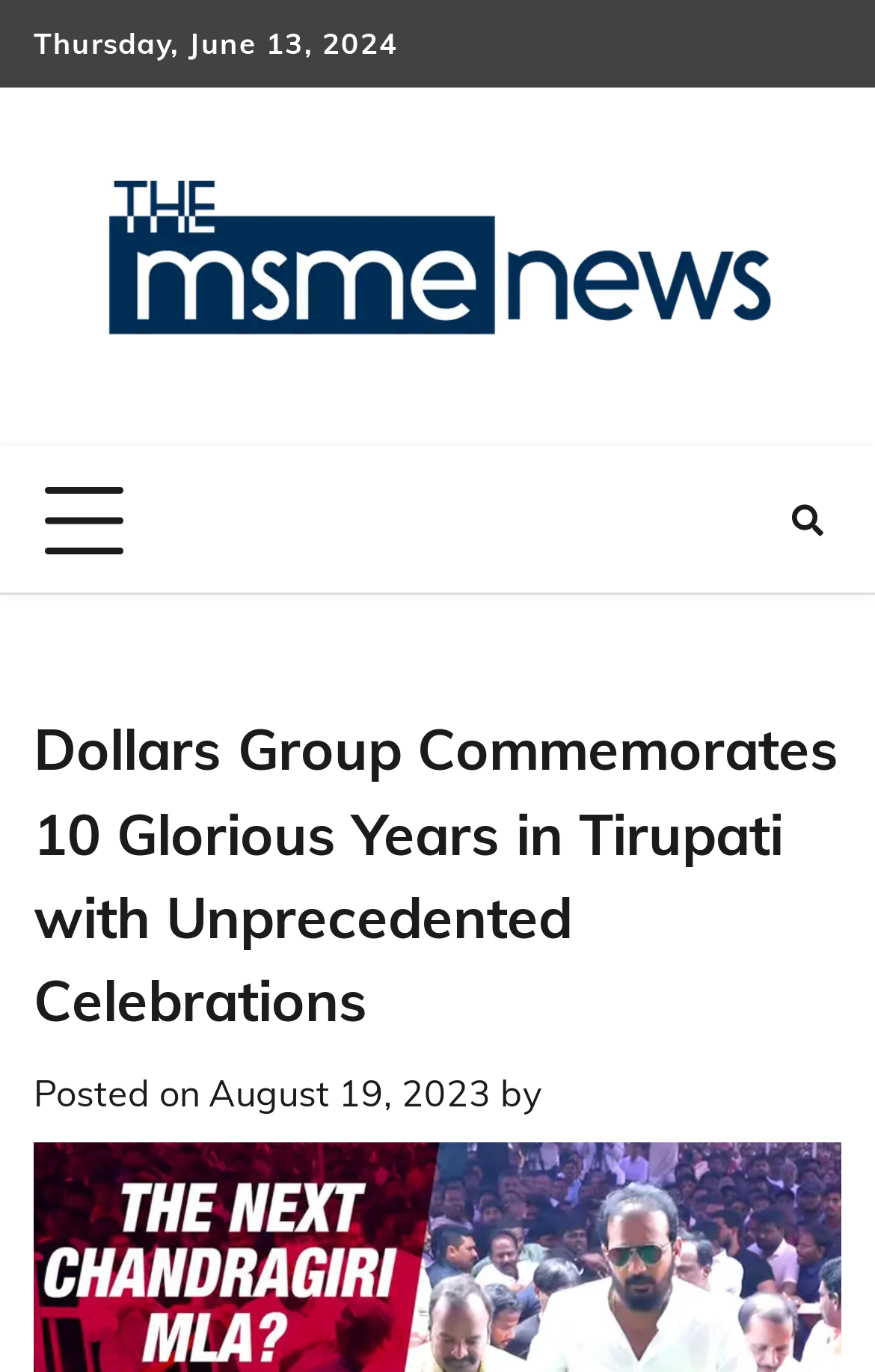What is the location mentioned in the news article?
Deliver a detailed and extensive answer to the question.

I found the location mentioned in the news article by looking at the heading 'Dollars Group Commemorates 10 Glorious Years in Tirupati with Unprecedented Celebrations', which mentions Tirupati as the location.